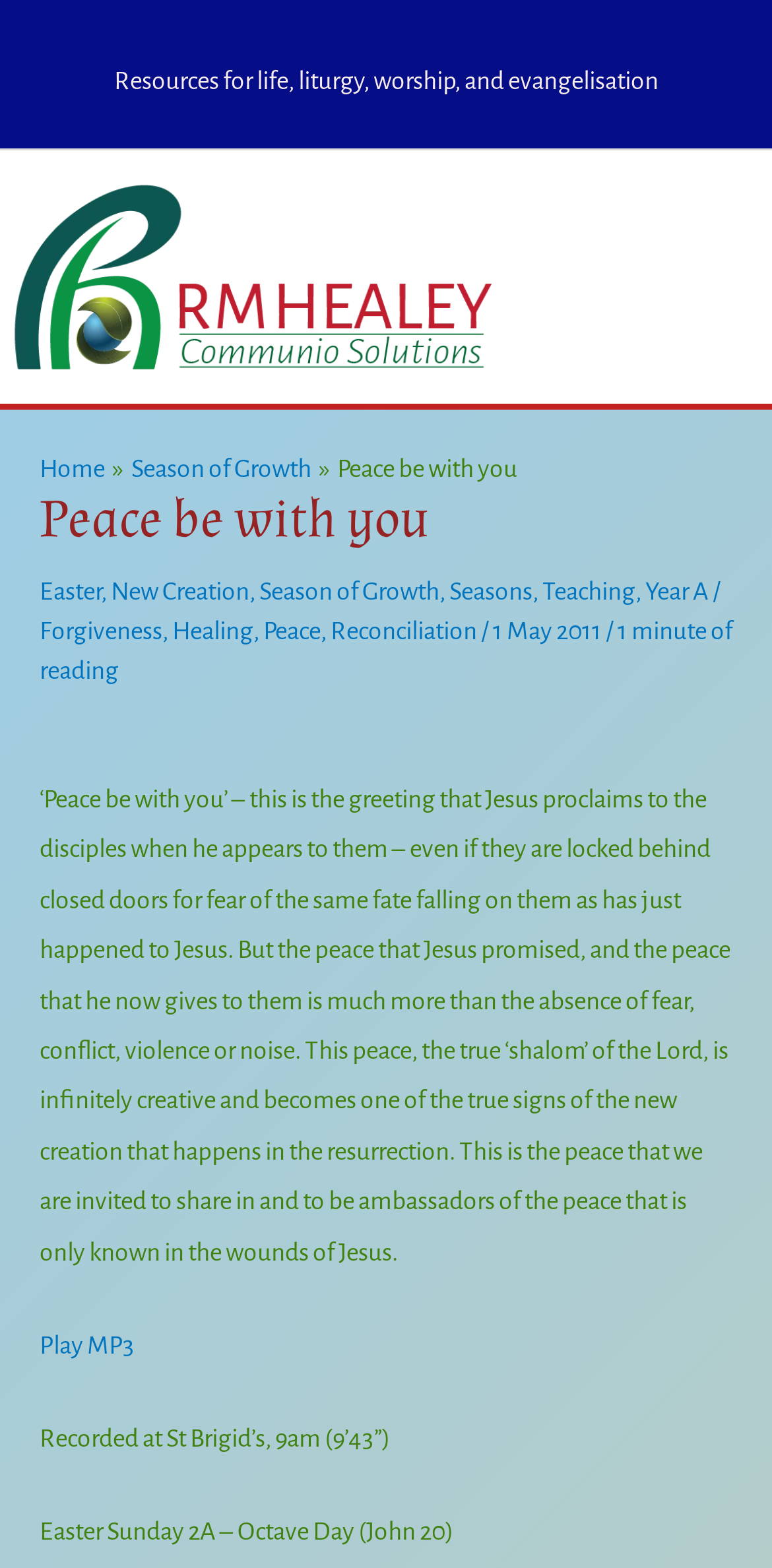Please give a concise answer to this question using a single word or phrase: 
What is the author of the resources on this webpage?

RMHealey